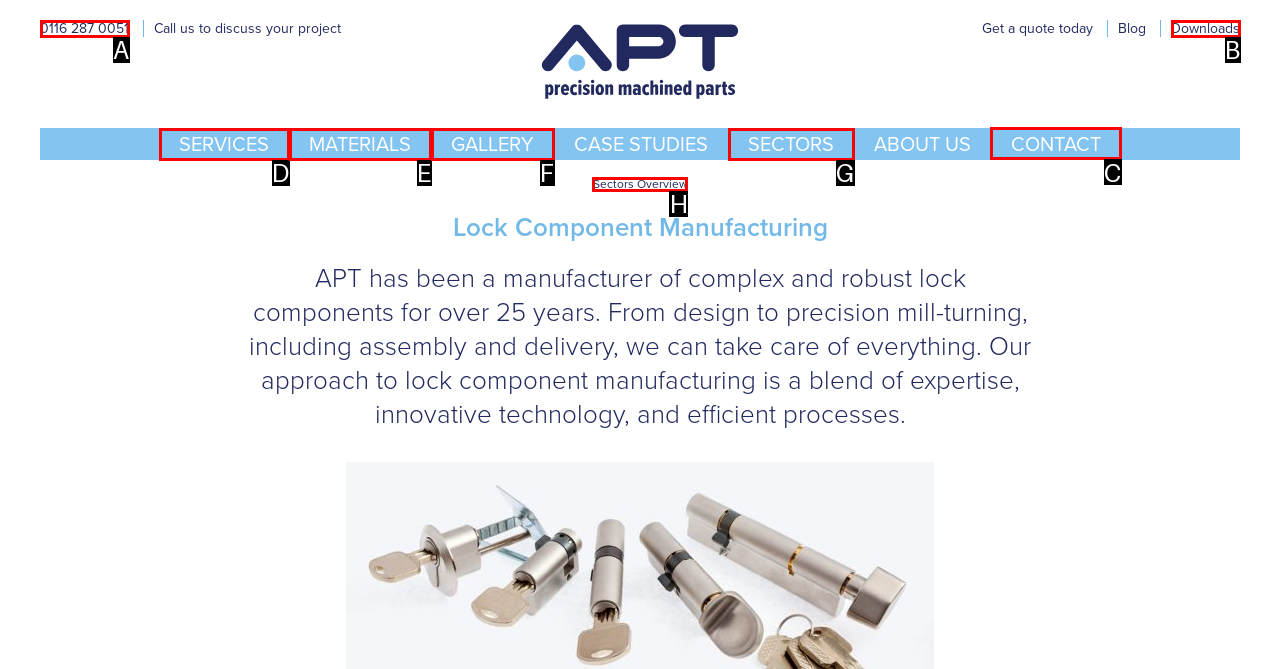Select the HTML element that should be clicked to accomplish the task: Contact us Reply with the corresponding letter of the option.

C